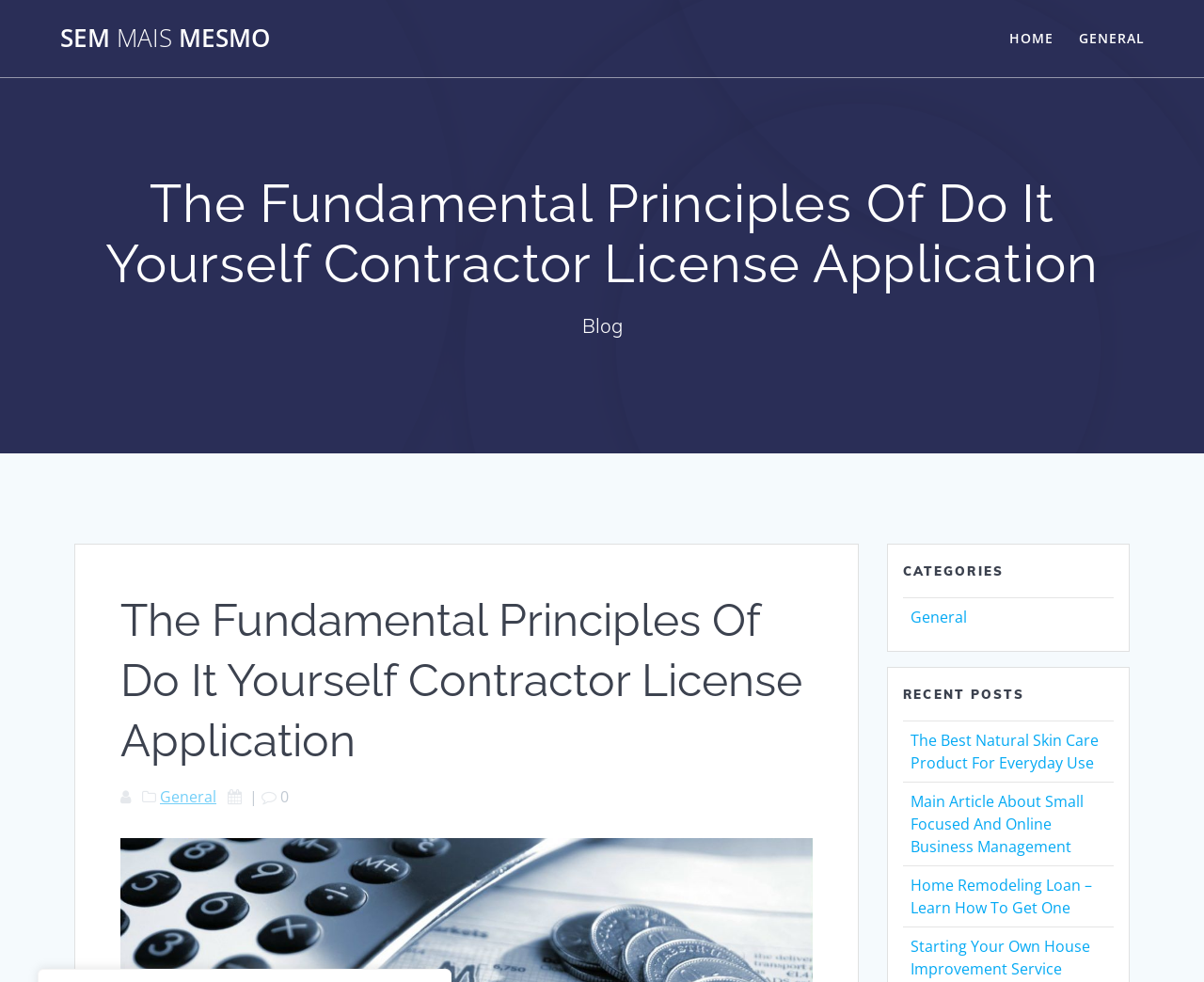Observe the image and answer the following question in detail: What is the title of the first recent post?

I looked at the 'RECENT POSTS' section and found the title of the first recent post, which is 'The Best Natural Skin Care Product For Everyday Use'.